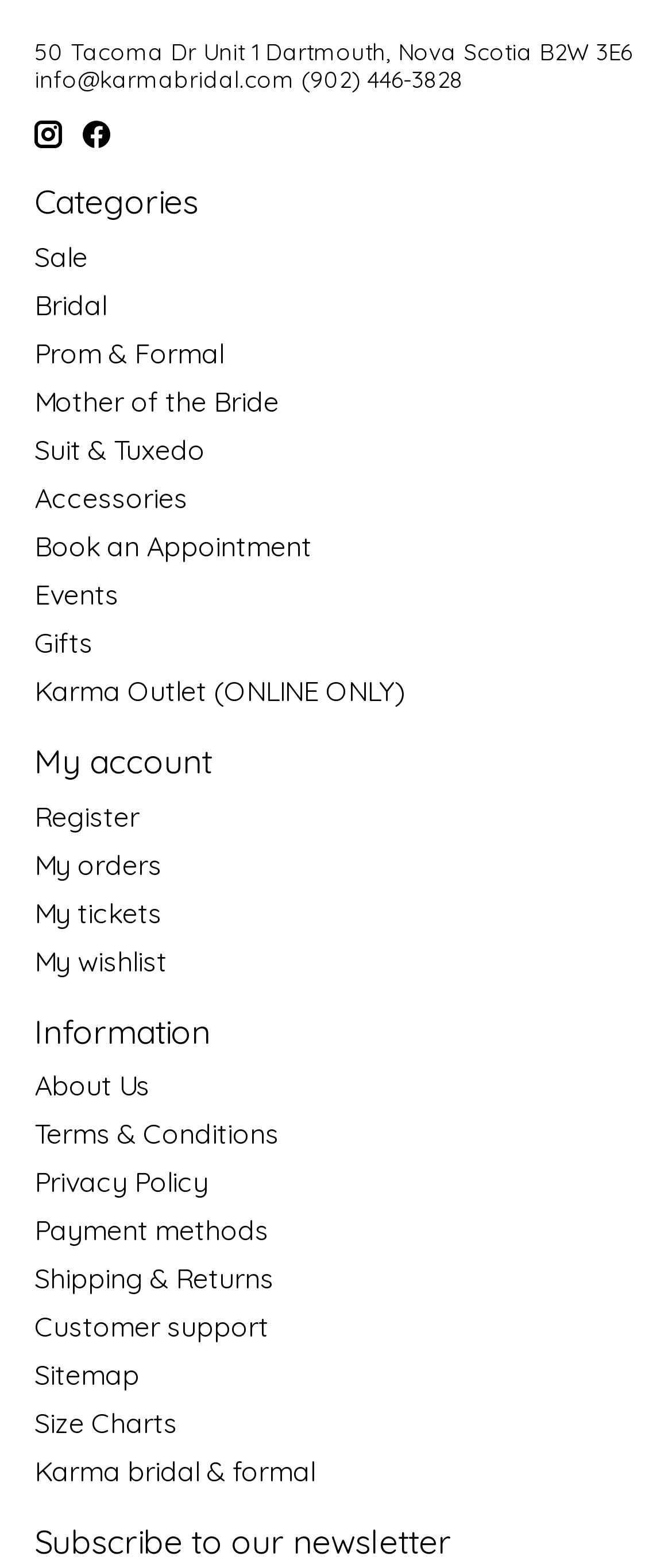Please determine the bounding box coordinates of the section I need to click to accomplish this instruction: "Register".

[0.051, 0.509, 0.208, 0.531]